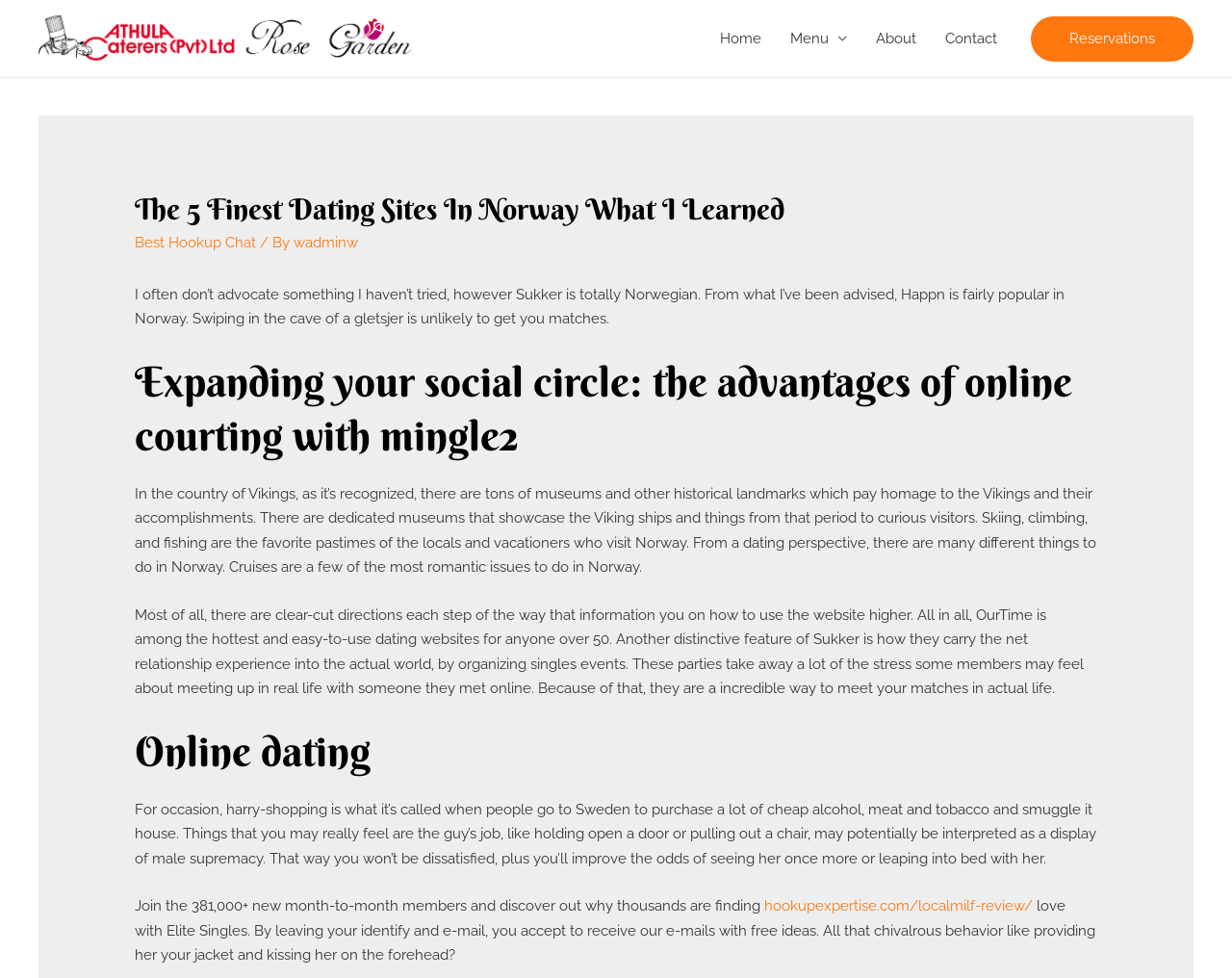Determine the bounding box coordinates of the element that should be clicked to execute the following command: "Click on the 'Home' link".

[0.573, 0.0, 0.63, 0.079]